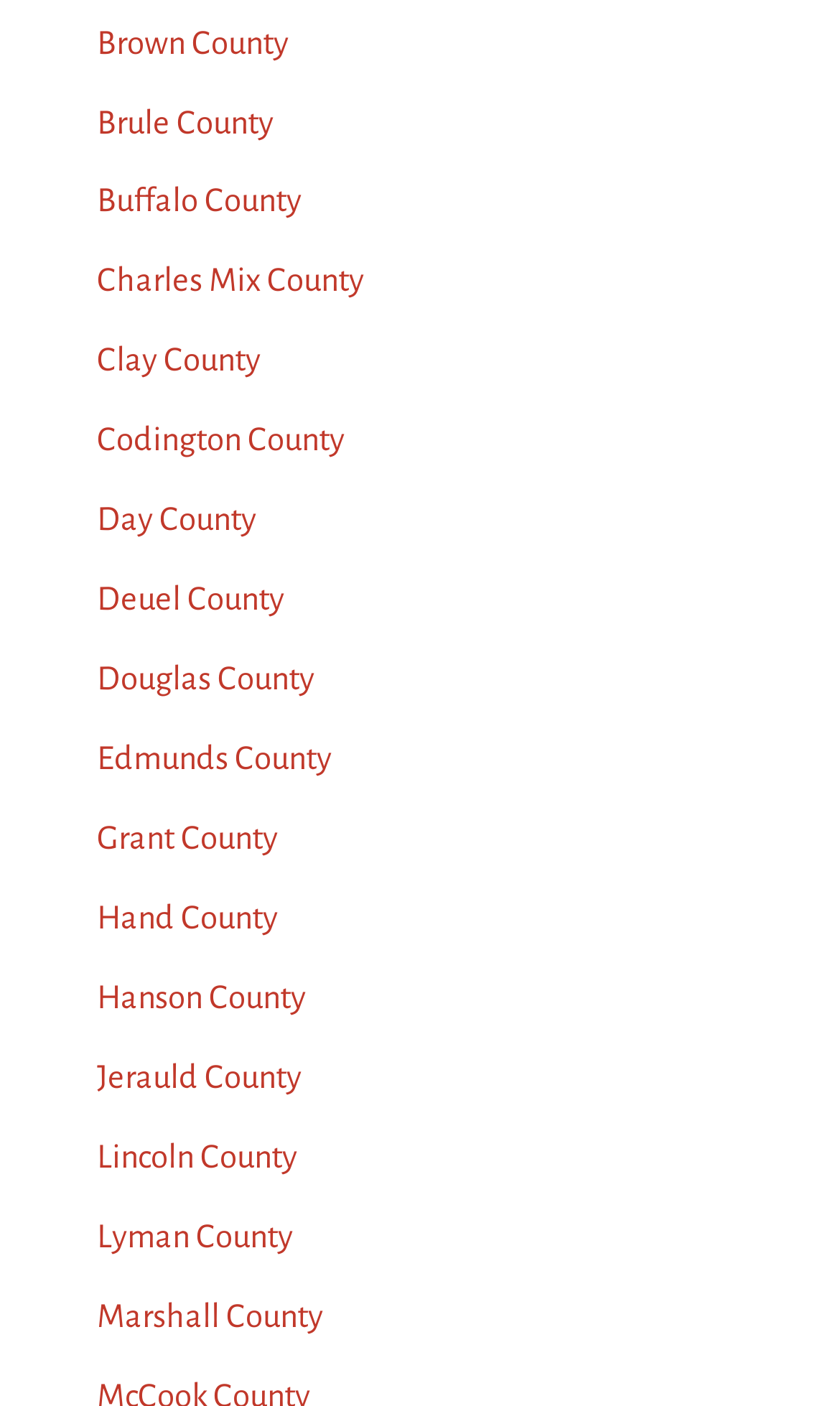Please identify the coordinates of the bounding box for the clickable region that will accomplish this instruction: "go to Charles Mix County".

[0.115, 0.188, 0.433, 0.212]